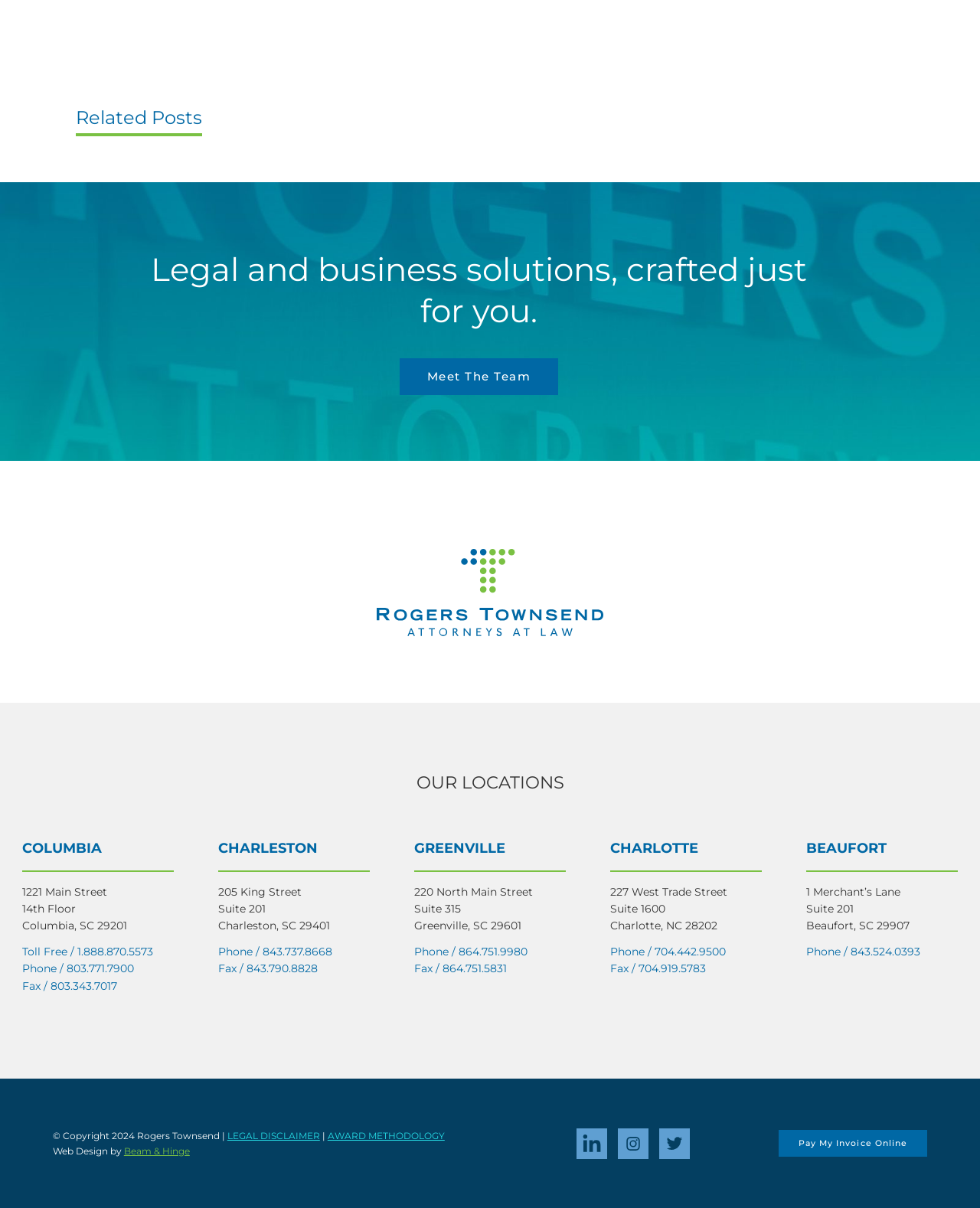Determine the coordinates of the bounding box for the clickable area needed to execute this instruction: "View Ultra Vimax Plus product details".

None